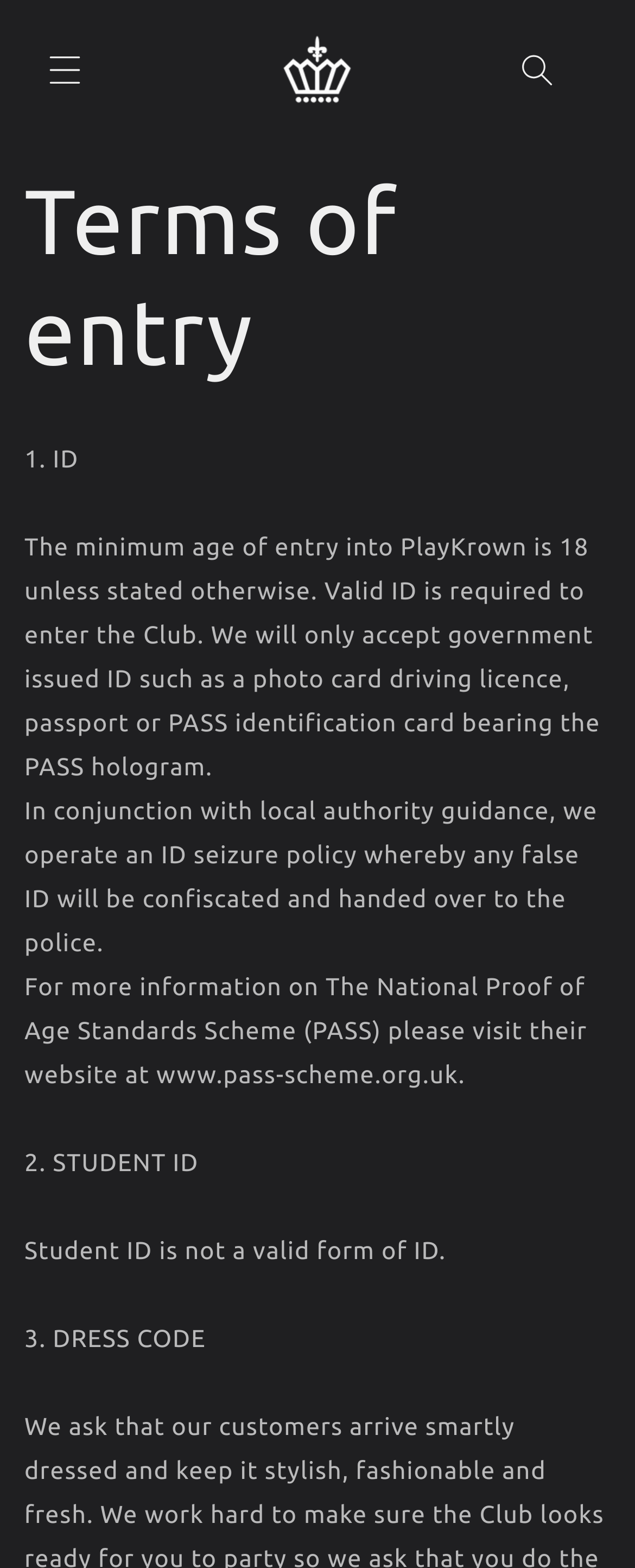Give a comprehensive overview of the webpage, including key elements.

The webpage is about the terms of entry for PlayKrown, a club that requires a minimum age of 18 unless stated otherwise. At the top left, there is a menu button labeled "Menu" that controls a menu drawer. Next to it, there is a details element with no text. 

On the top right, there is a PlayKrown logo, which is a white transparent image, and a search button with a dialog popup. Below the logo, there is a "Cart" text. 

The main content of the webpage is divided into sections, each with a heading and descriptive text. The first section is about ID requirements, stating that a valid government-issued ID is necessary to enter the club. The text explains the types of accepted IDs and the consequences of using a false ID. 

Below the ID section, there are two more sections: one about student ID, which is not accepted as a valid form of ID, and another about the dress code. Each section has a clear heading and concise text explaining the rules.